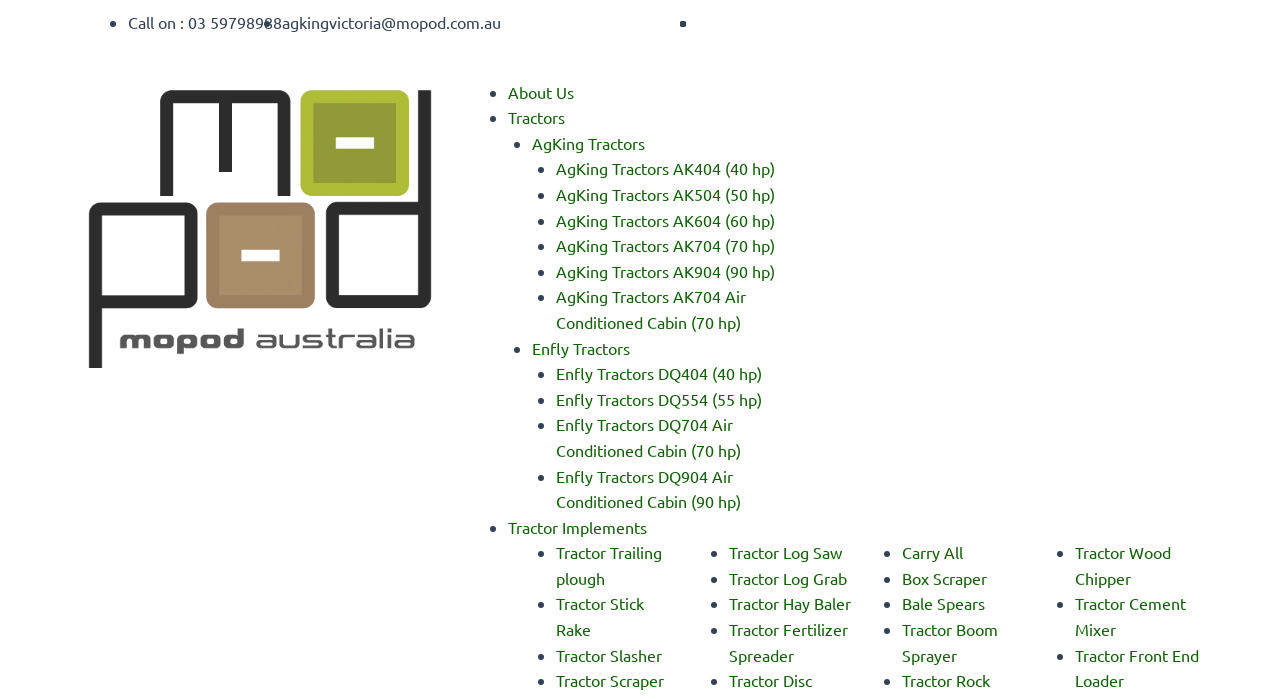Please answer the following question using a single word or phrase: 
How many links are there under 'Tractors'?

13